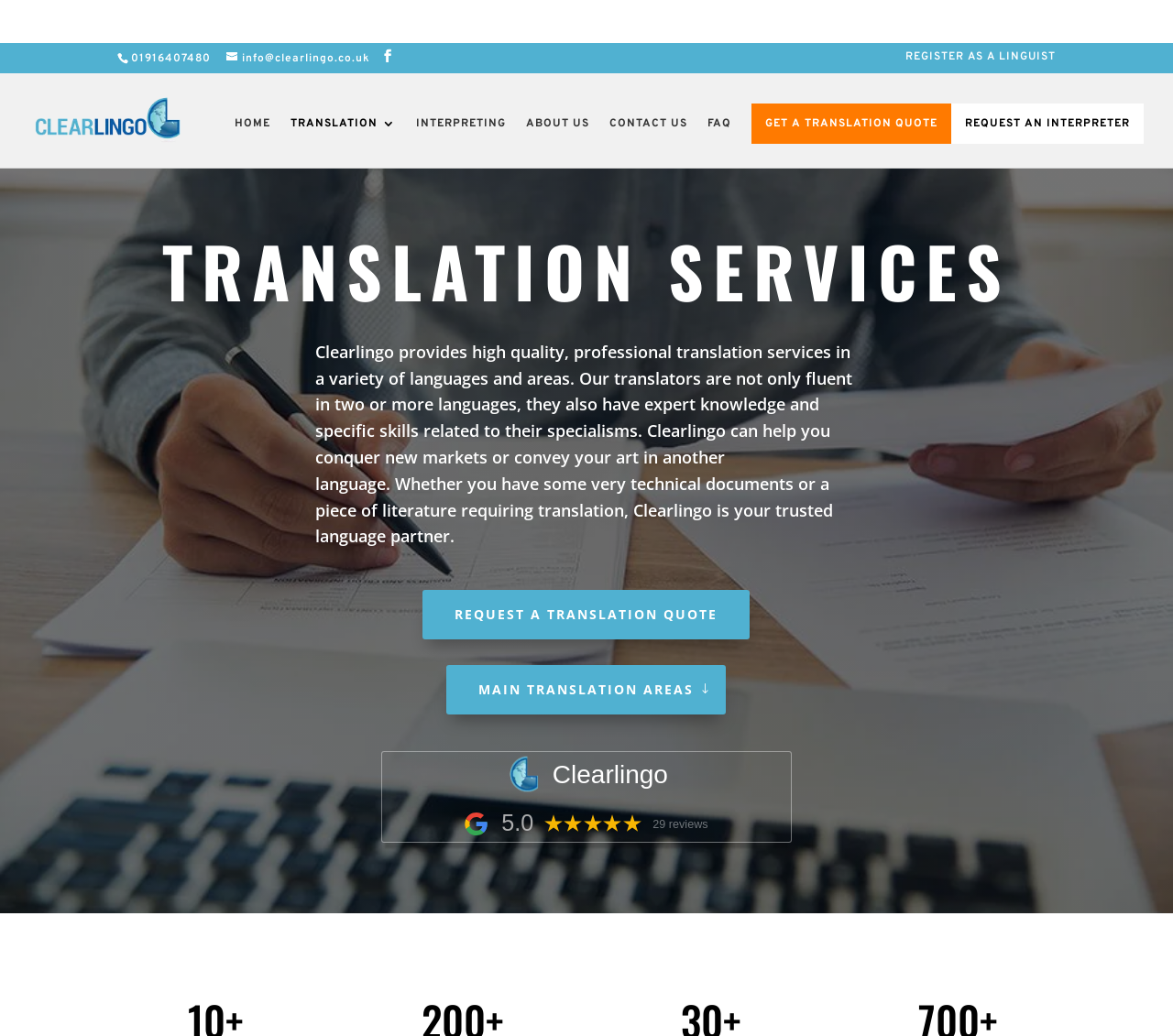Show me the bounding box coordinates of the clickable region to achieve the task as per the instruction: "Go to the home page".

[0.2, 0.072, 0.23, 0.113]